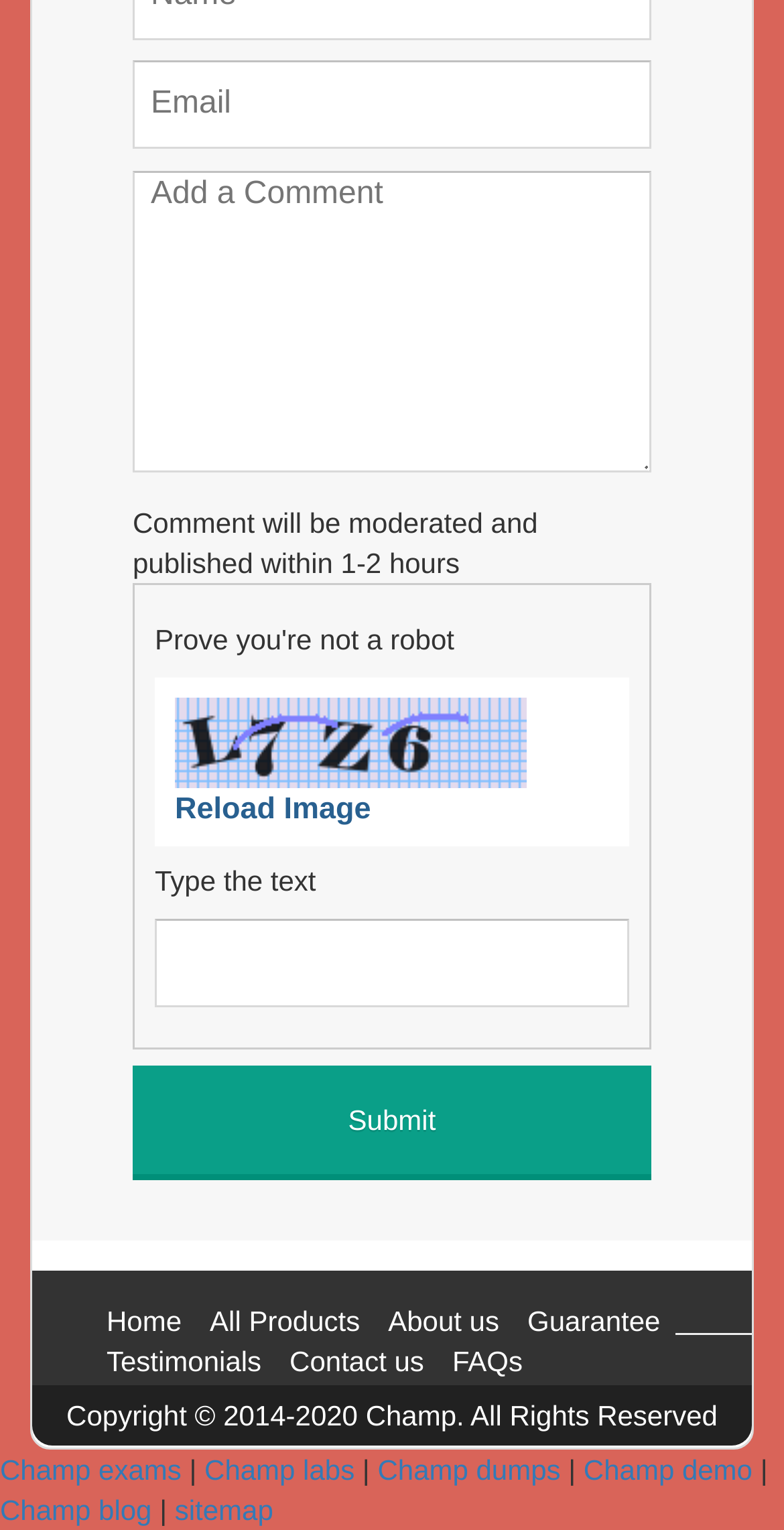Identify the bounding box coordinates necessary to click and complete the given instruction: "Enter email".

[0.169, 0.04, 0.831, 0.098]